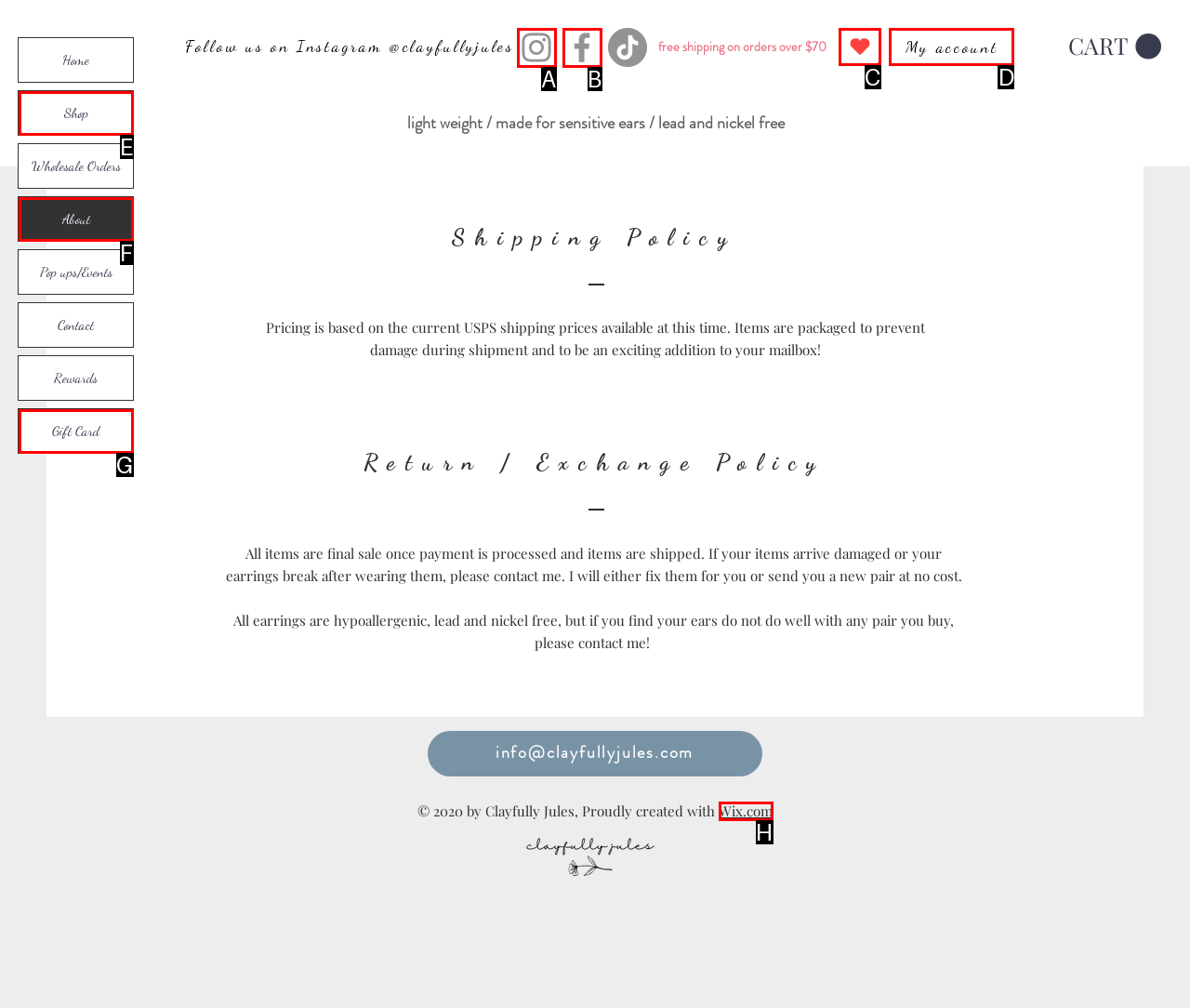To complete the task: View My account, which option should I click? Answer with the appropriate letter from the provided choices.

D